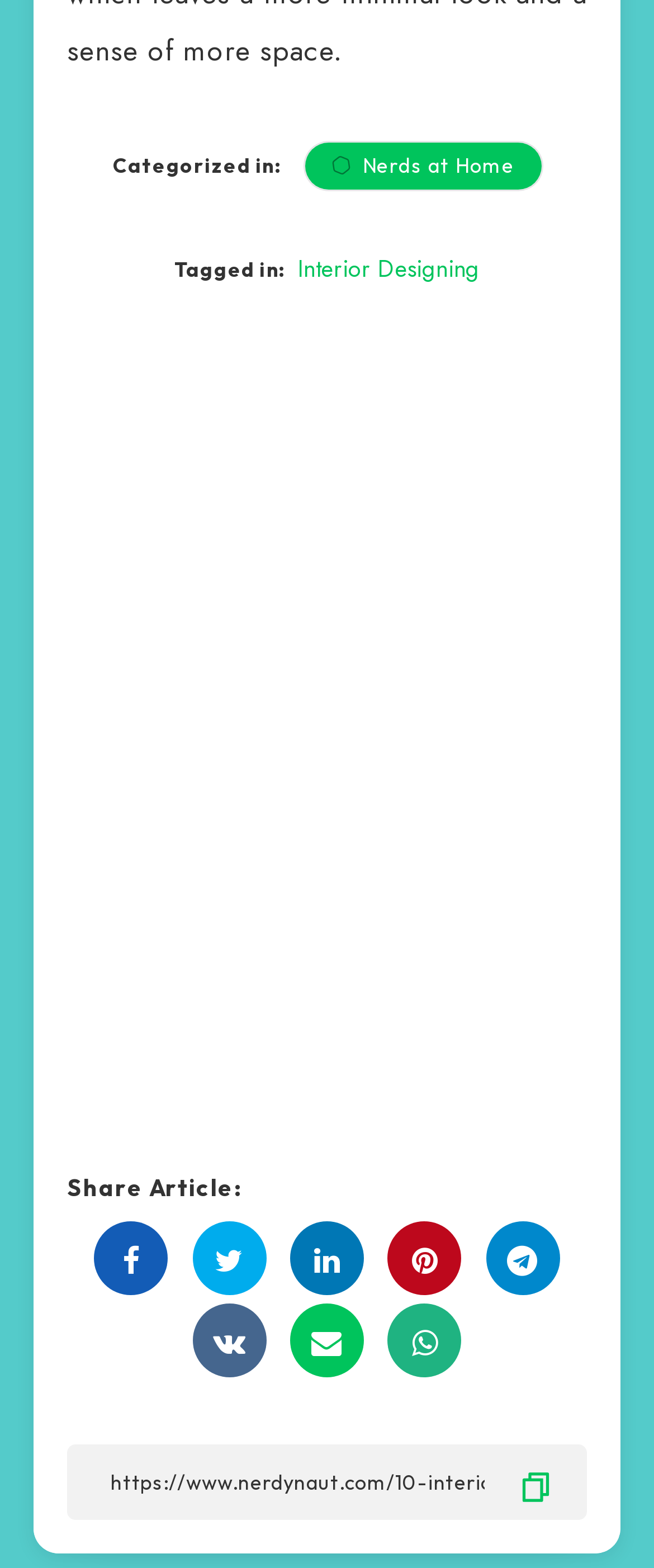Pinpoint the bounding box coordinates of the clickable area necessary to execute the following instruction: "Copy the link". The coordinates should be given as four float numbers between 0 and 1, namely [left, top, right, bottom].

[0.103, 0.921, 0.897, 0.97]